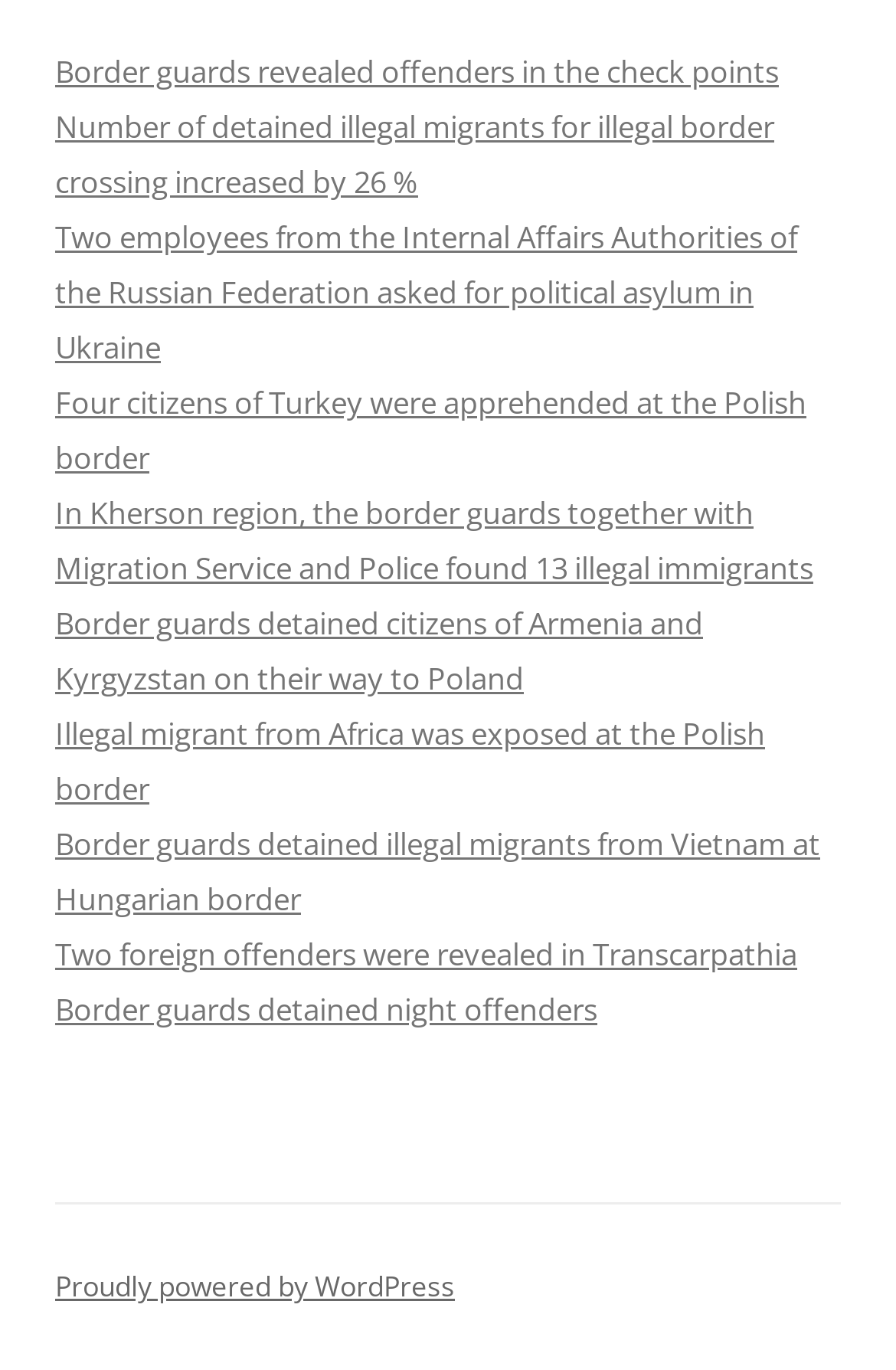What is the direction of the Polish border where four citizens of Turkey were apprehended?
Look at the image and respond to the question as thoroughly as possible.

The link 'Four citizens of Turkey were apprehended at the Polish border' does not specify the direction of the Polish border where the citizens were apprehended.